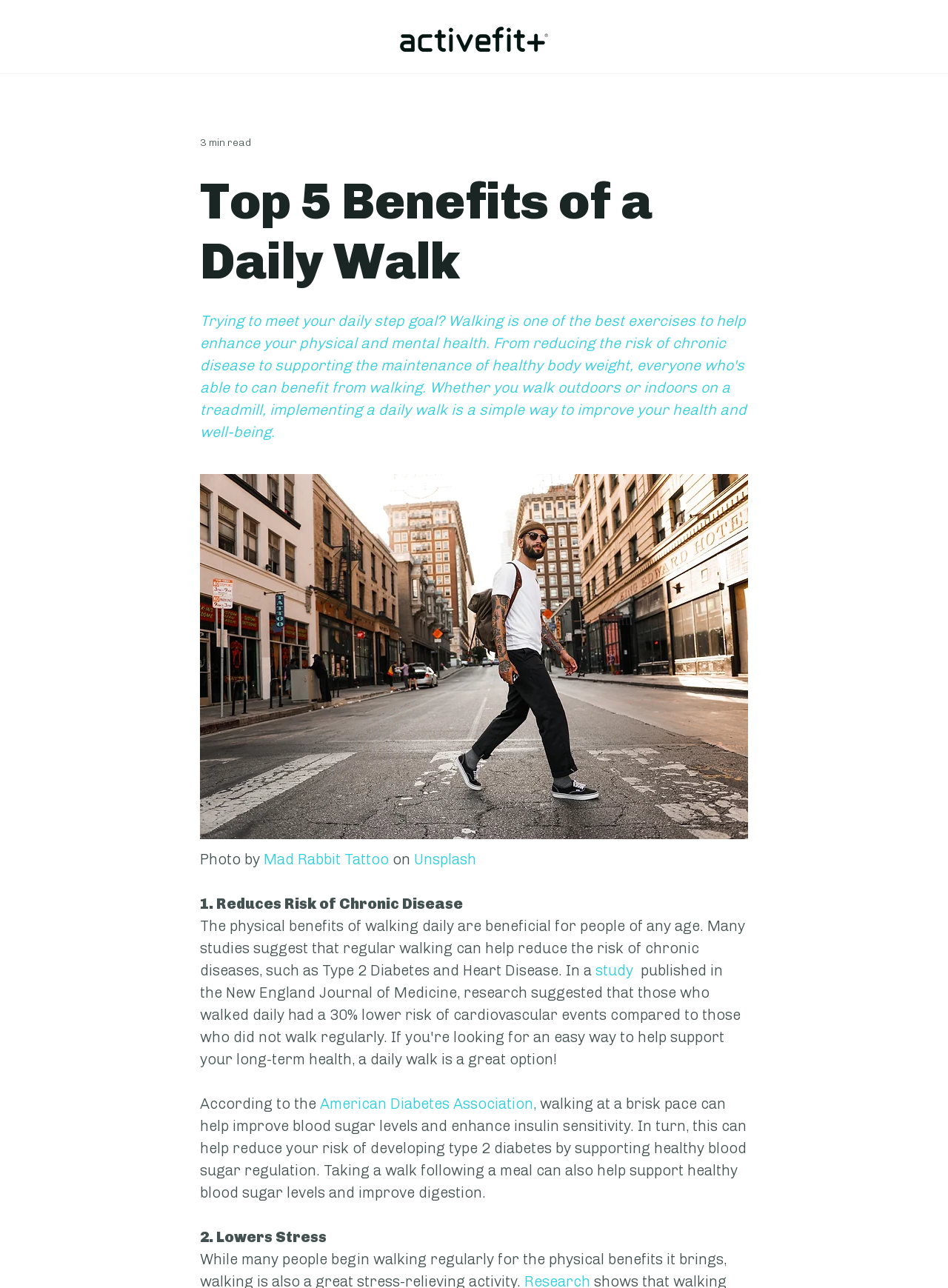How long does it take to read this article?
Answer the question with a single word or phrase, referring to the image.

3 min